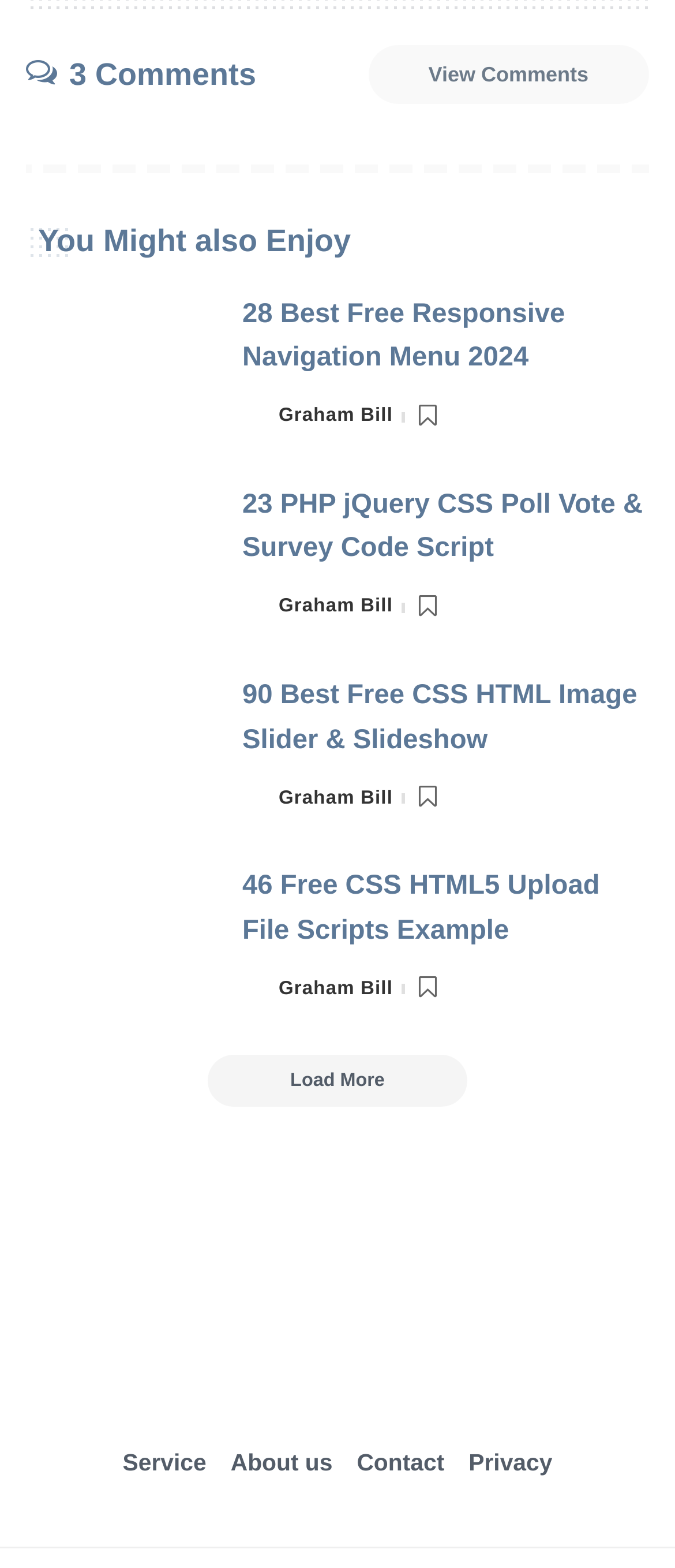Identify the bounding box coordinates of the clickable region required to complete the instruction: "Visit the PHP jQuery CSS Poll Vote Survey page". The coordinates should be given as four float numbers within the range of 0 and 1, i.e., [left, top, right, bottom].

[0.038, 0.309, 0.321, 0.4]